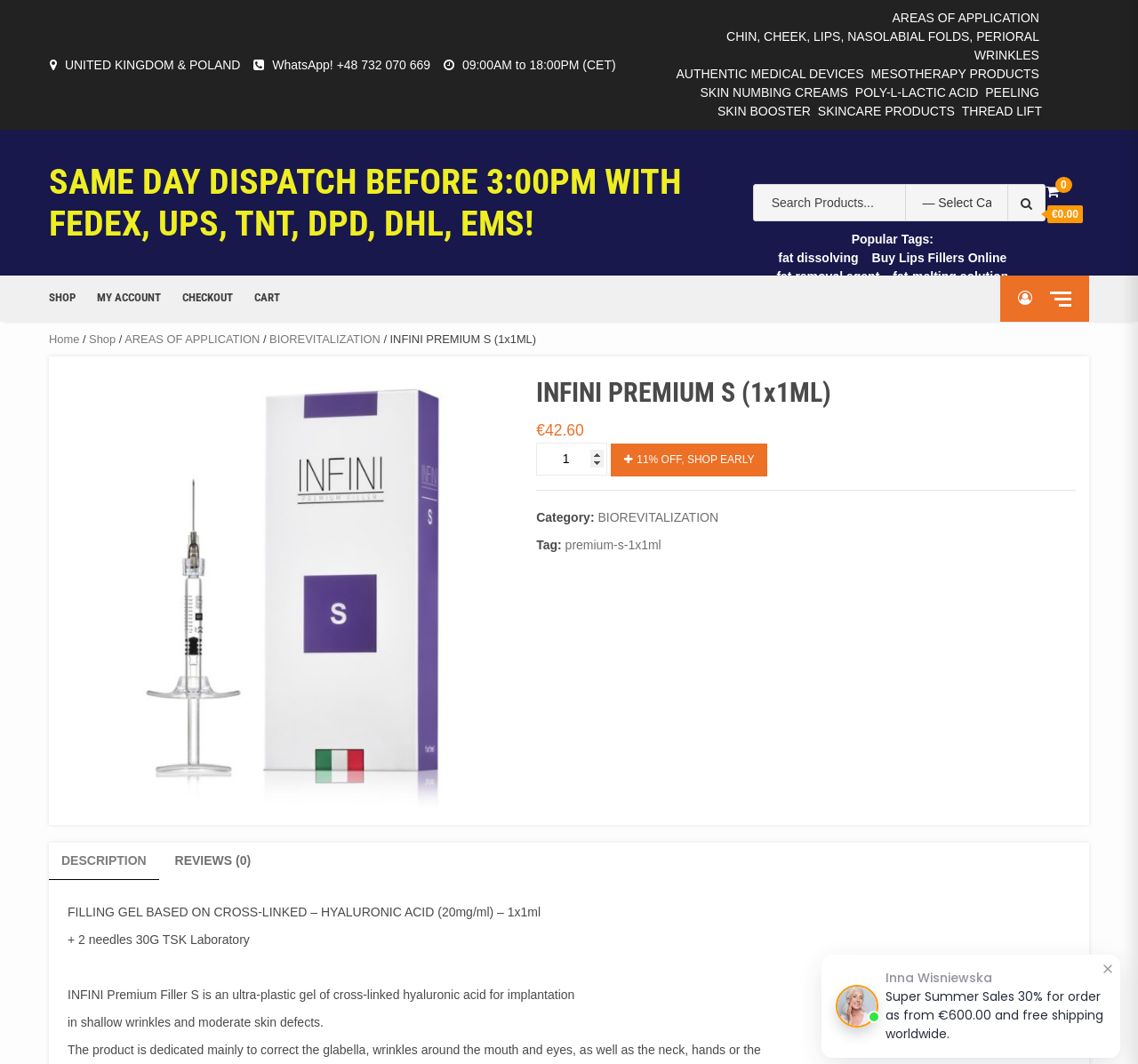Using the element description: "AREAS OF APPLICATION", determine the bounding box coordinates. The coordinates should be in the format [left, top, right, bottom], with values between 0 and 1.

[0.11, 0.312, 0.228, 0.325]